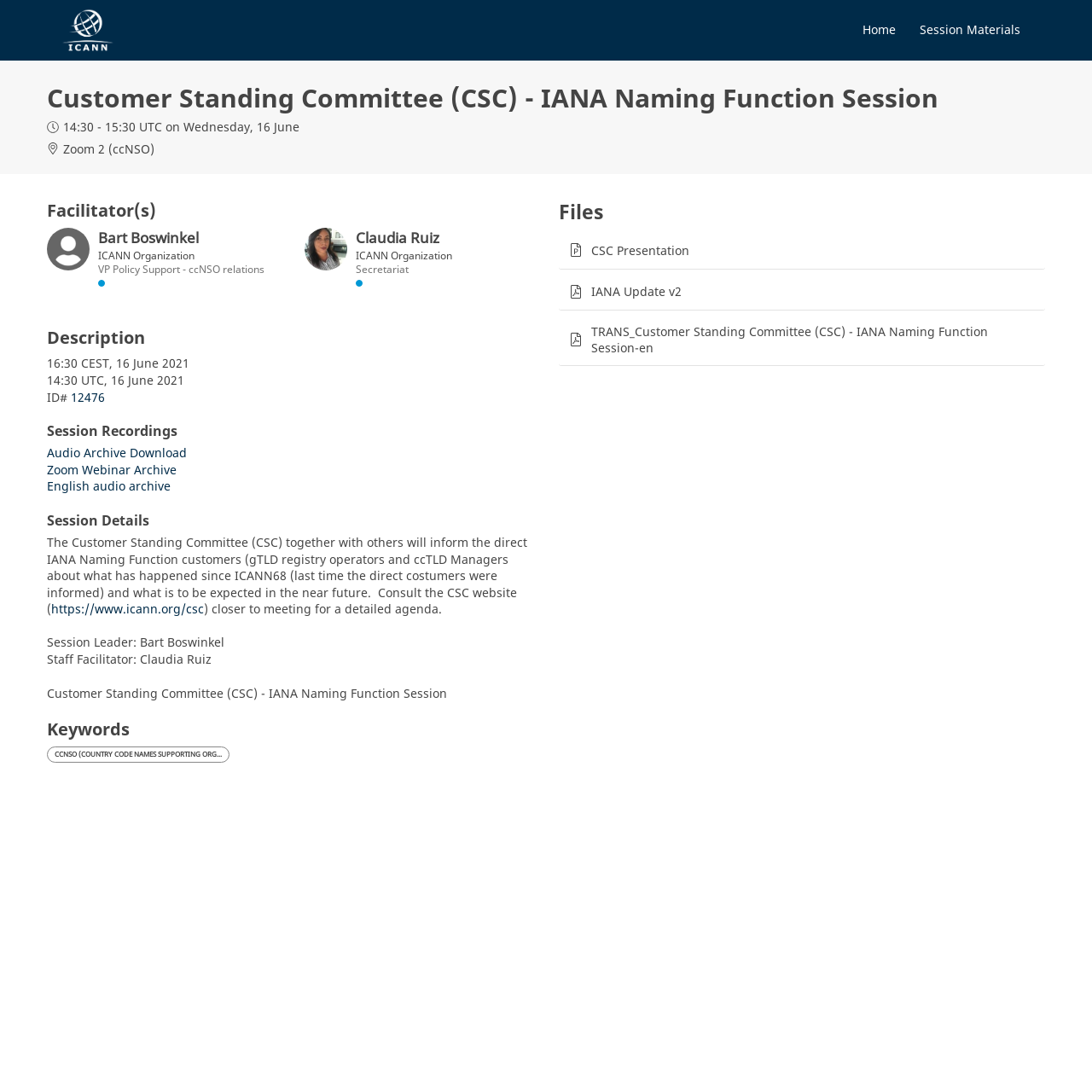Create a full and detailed caption for the entire webpage.

The webpage is about the ICANN71 Virtual Policy Forum, specifically the meeting details of the Customer Standing Committee (CSC) - IANA Naming Function Session. 

At the top left corner, there is the ICANN71 Virtual Policy Forum logo, which is a link. On the top right corner, there are two links: "Home" and "Session Materials". 

Below the top section, there is a main content area that occupies most of the page. The first element in this area is a heading that displays the session title. To the right of the heading, there is a small image and some text that indicates the session time and date. 

Below the session title, there are several sections. The first section is about the facilitators, which lists two people, Bart Boswinkel and Claudia Ruiz, with their roles and organizations. 

The next section is about the session description, which provides a brief summary of the session. Below this section, there are links to session recordings, including audio and video archives. 

The following section is about session details, which provides more information about the session, including the agenda and the session leaders. 

On the right side of the page, there is a section about files, which lists three files related to the session, including a presentation and an update. Each file has an icon and a link to download or access the file. 

Throughout the page, there are several headings that separate the different sections, including "Facilitator(s)", "Description", "Session Recordings", "Session Details", "Files", and "Keywords". The keywords section lists a few relevant keywords, including "CCNSO".